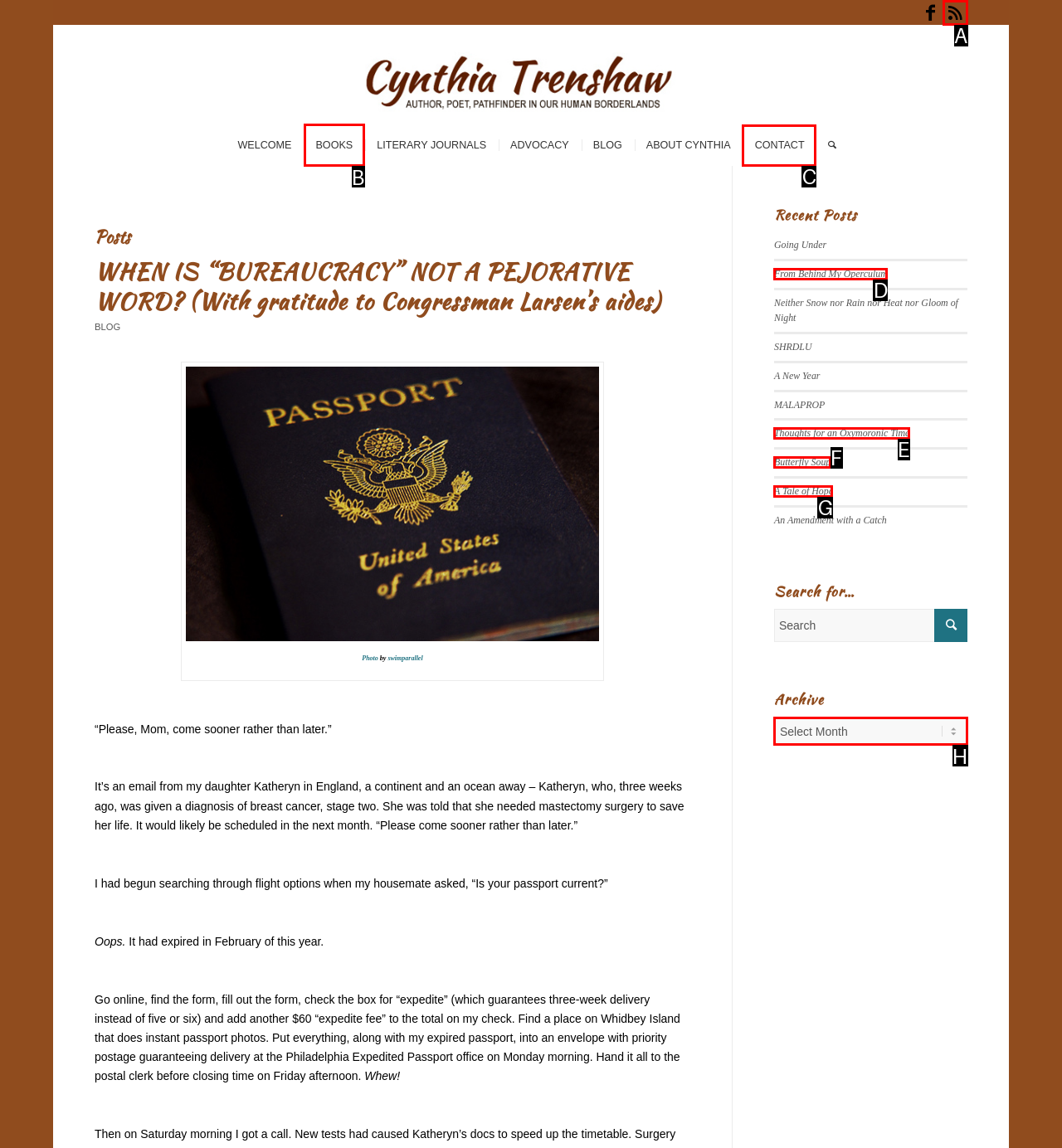Indicate which lettered UI element to click to fulfill the following task: Click on the 'BOOKS' link
Provide the letter of the correct option.

B